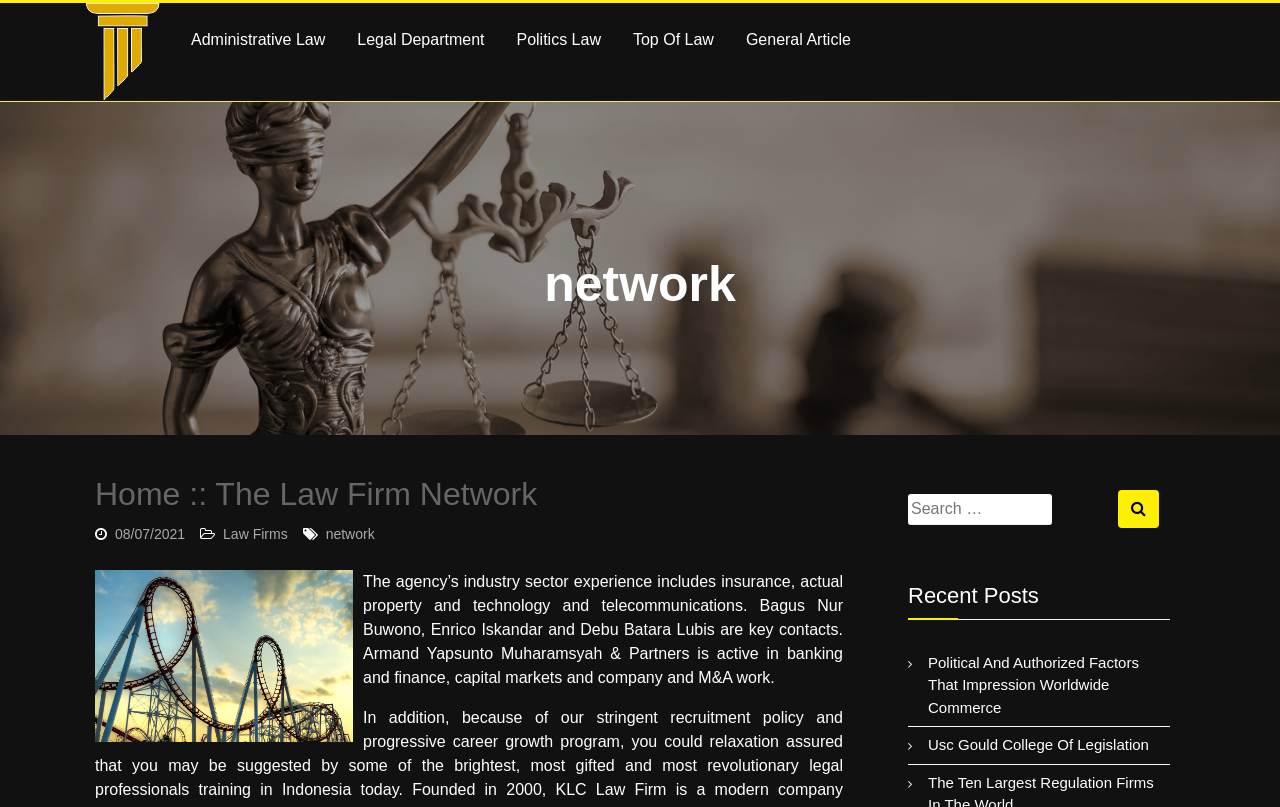Reply to the question below using a single word or brief phrase:
What is the purpose of the search box?

Search for